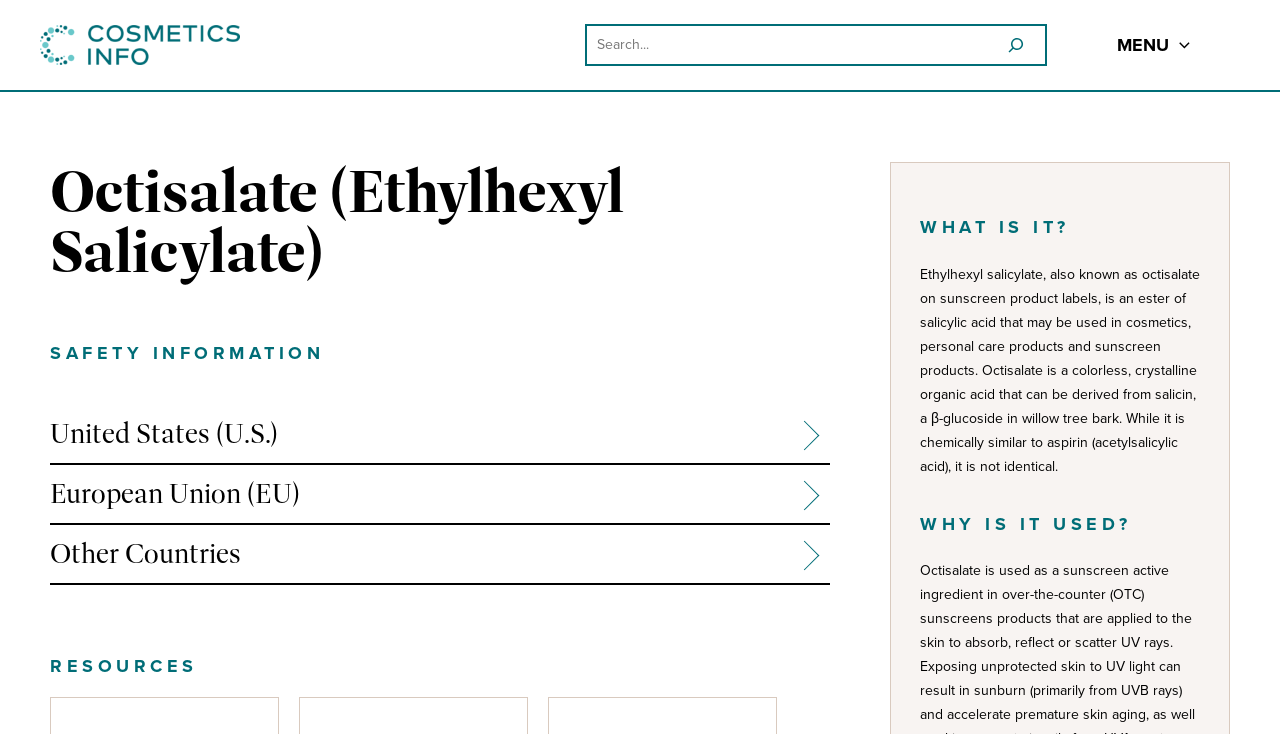Determine the bounding box coordinates for the UI element matching this description: "parent_node: MENU aria-label="Menu Toggle"".

[0.913, 0.0, 0.93, 0.123]